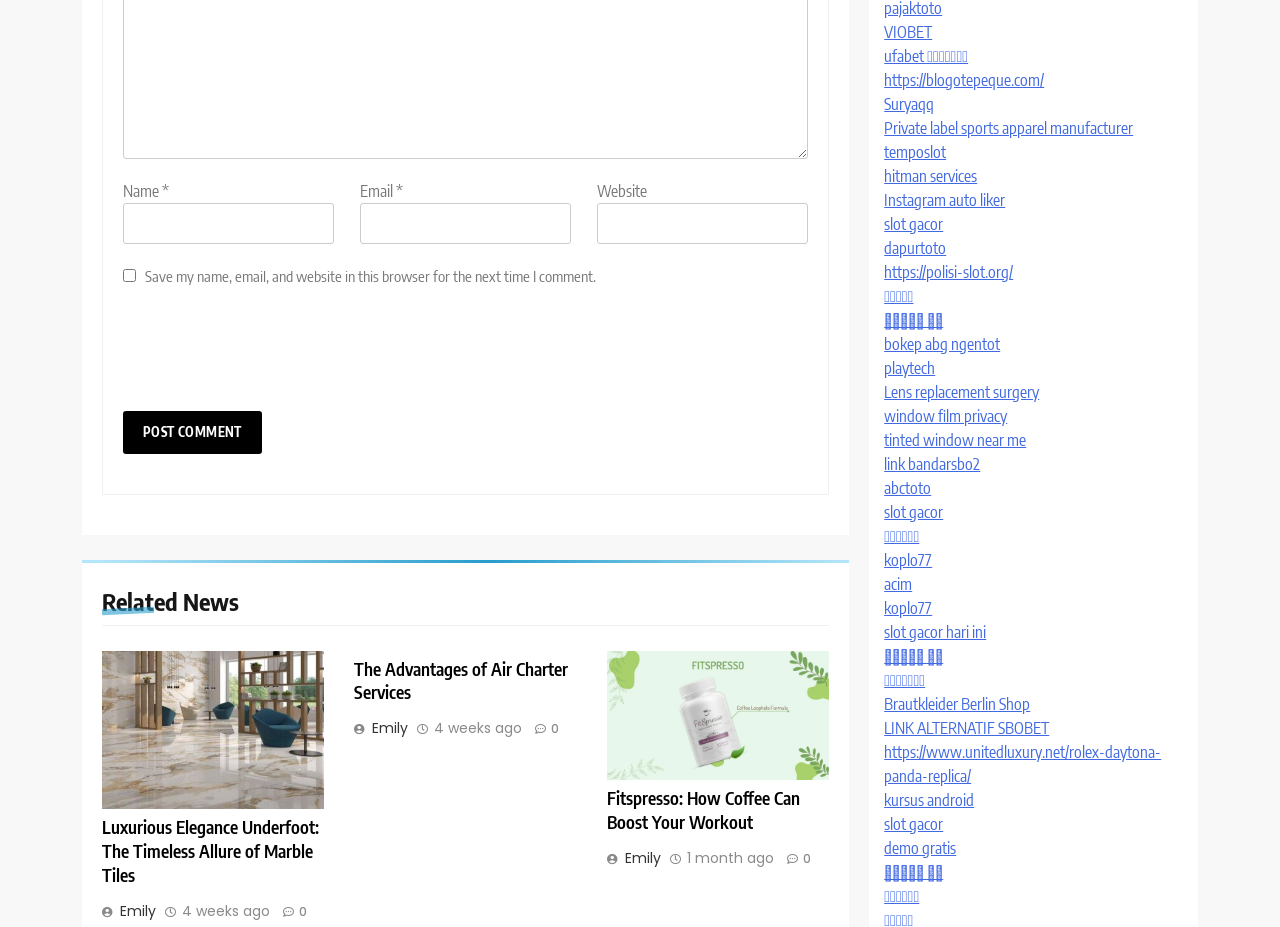Determine the bounding box coordinates of the clickable element to achieve the following action: 'Click the Post Comment button'. Provide the coordinates as four float values between 0 and 1, formatted as [left, top, right, bottom].

[0.096, 0.443, 0.204, 0.489]